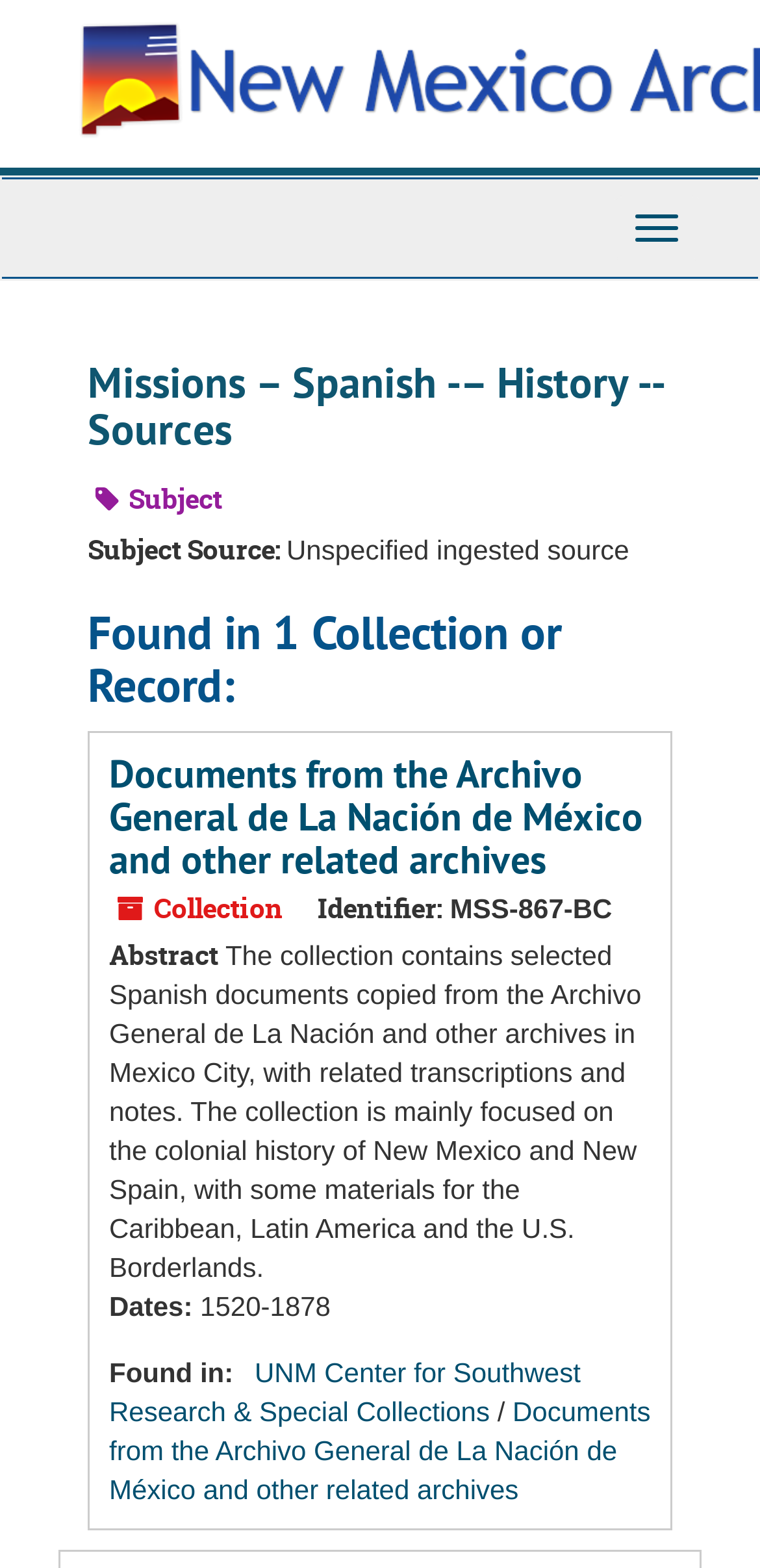Extract the main heading text from the webpage.

Missions – Spanish -– History -- Sources